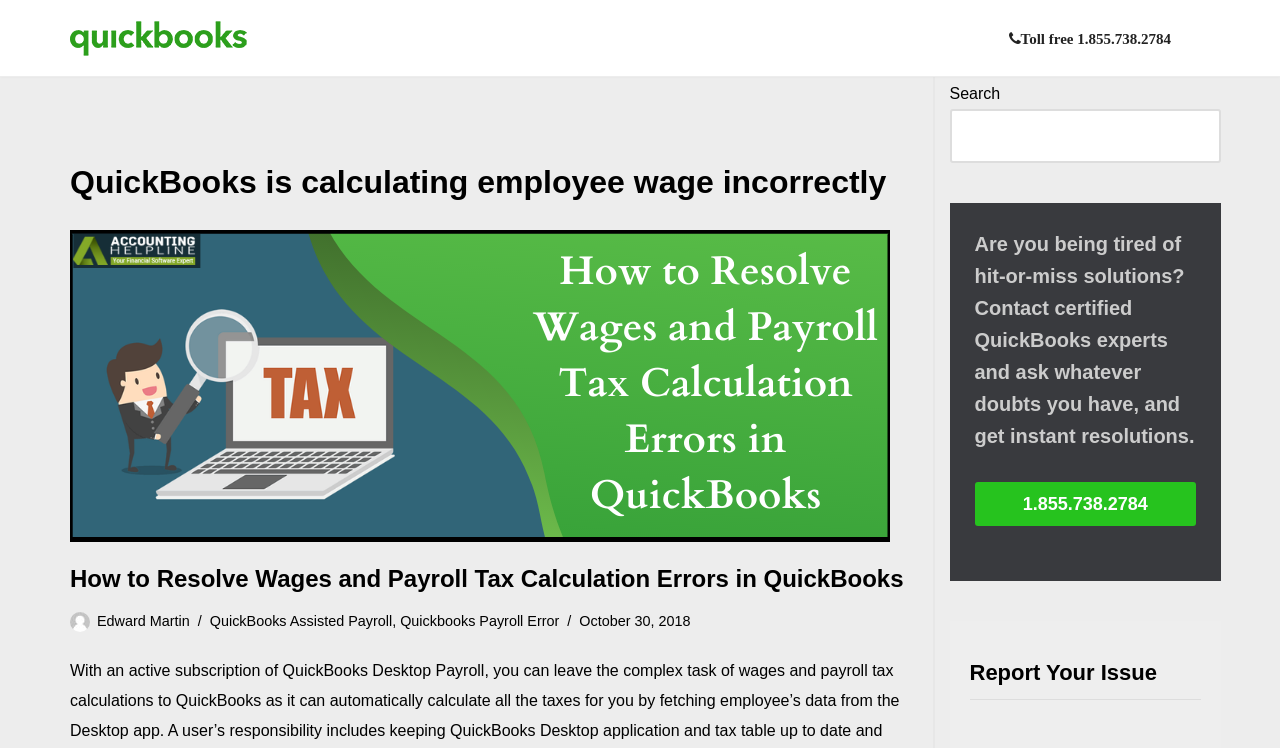Please give a succinct answer using a single word or phrase:
What is the phone number to contact QuickBooks experts?

1.855.738.2784